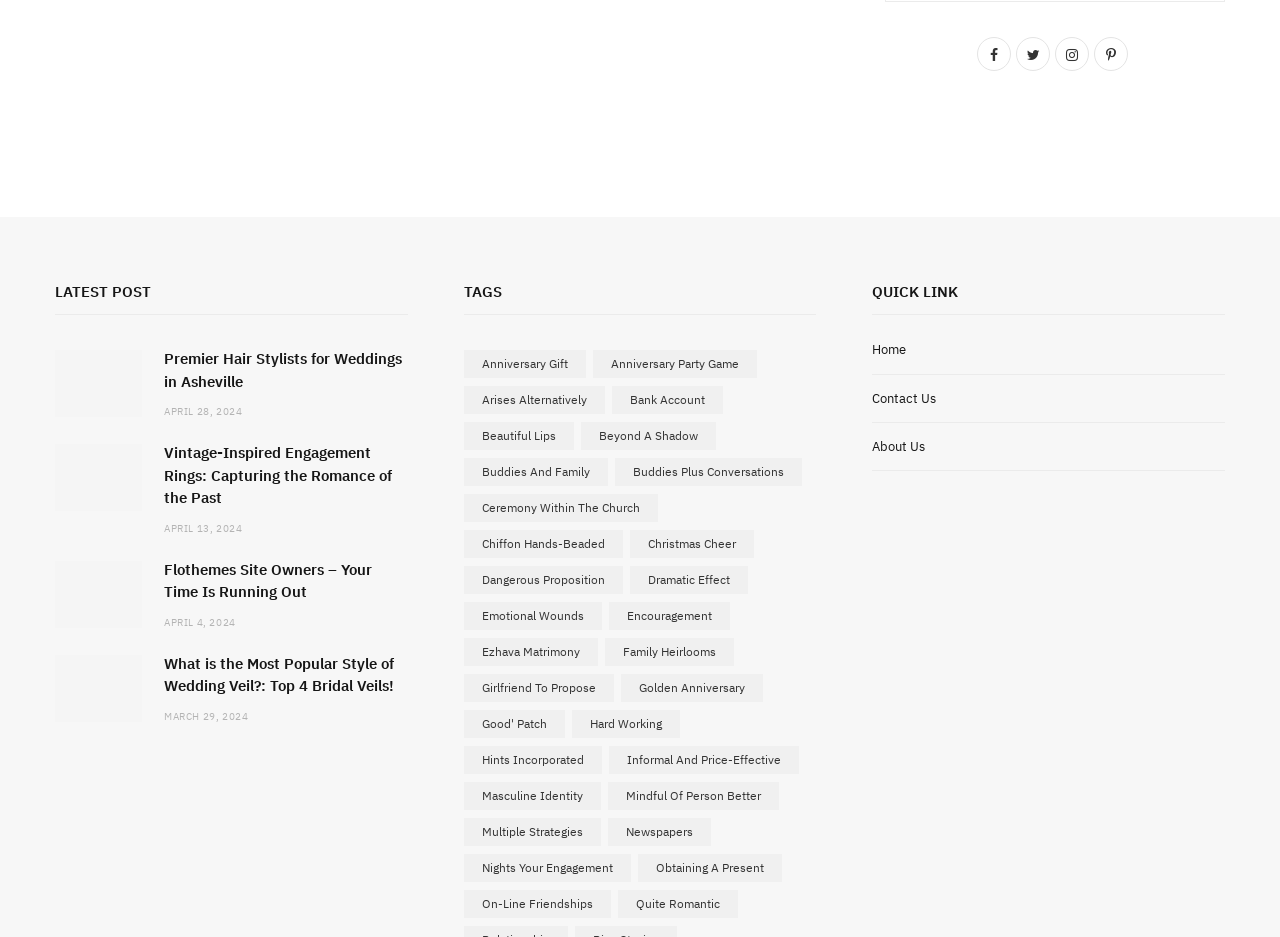Extract the bounding box of the UI element described as: "Privacy & Cookie Policy".

None